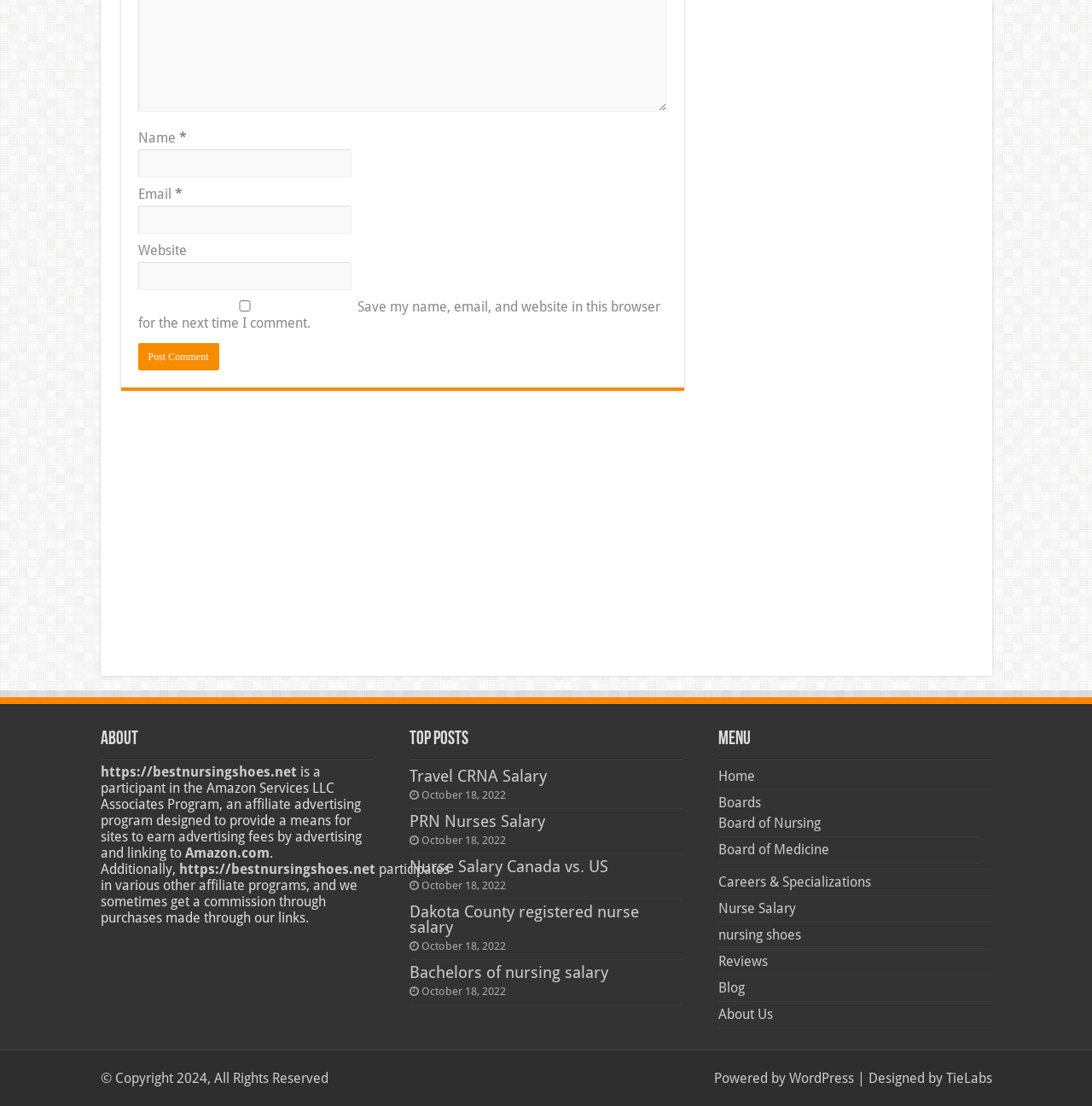Answer the question using only one word or a concise phrase: What is the name of the affiliate program mentioned on the website?

Amazon Services LLC Associates Program